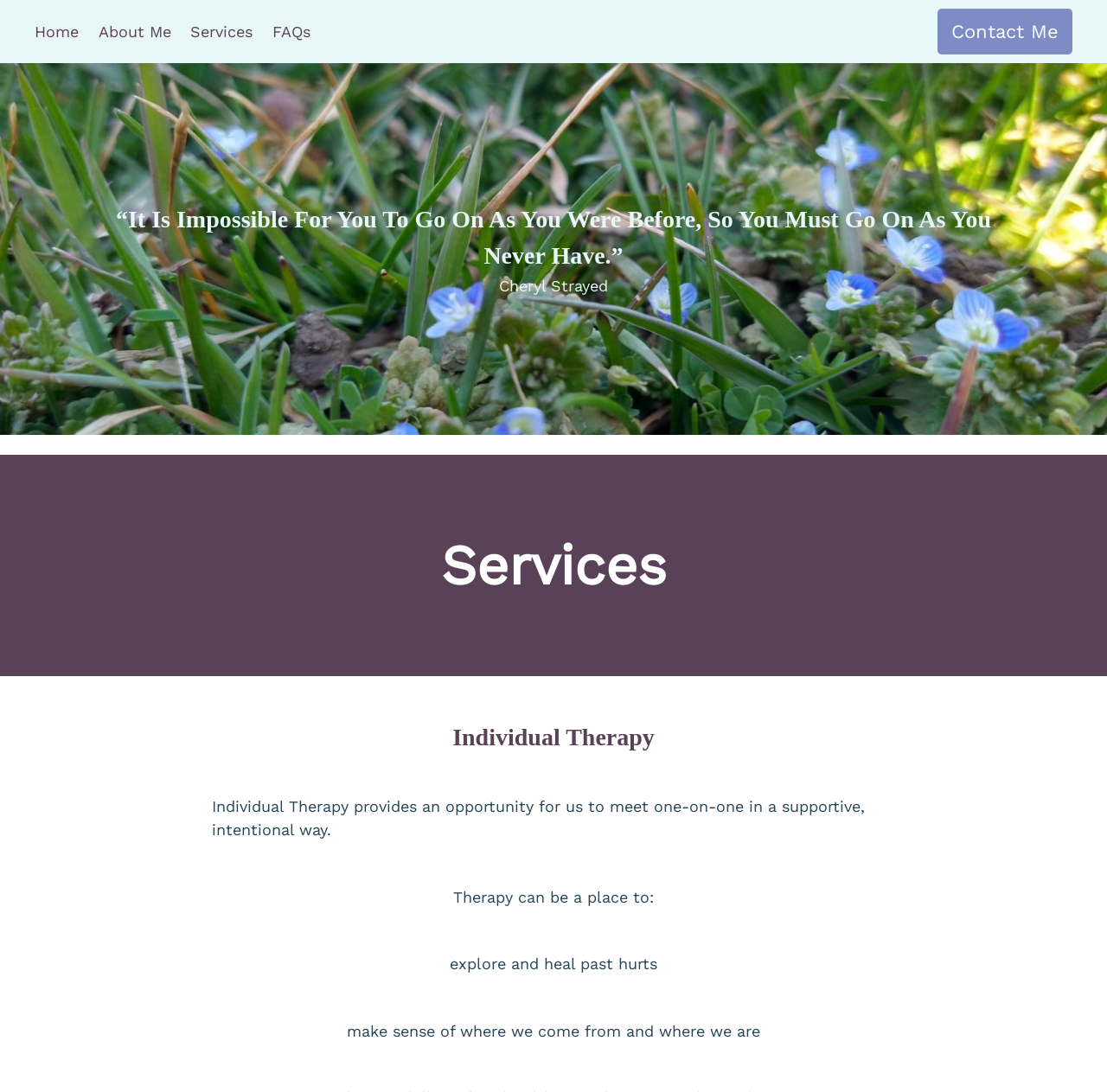Refer to the image and provide an in-depth answer to the question:
What is the name of the therapist?

I found the name 'Cheryl Strayed' in the StaticText element with bounding box coordinates [0.451, 0.253, 0.549, 0.27], which suggests that it is the name of the therapist or the author of the webpage.